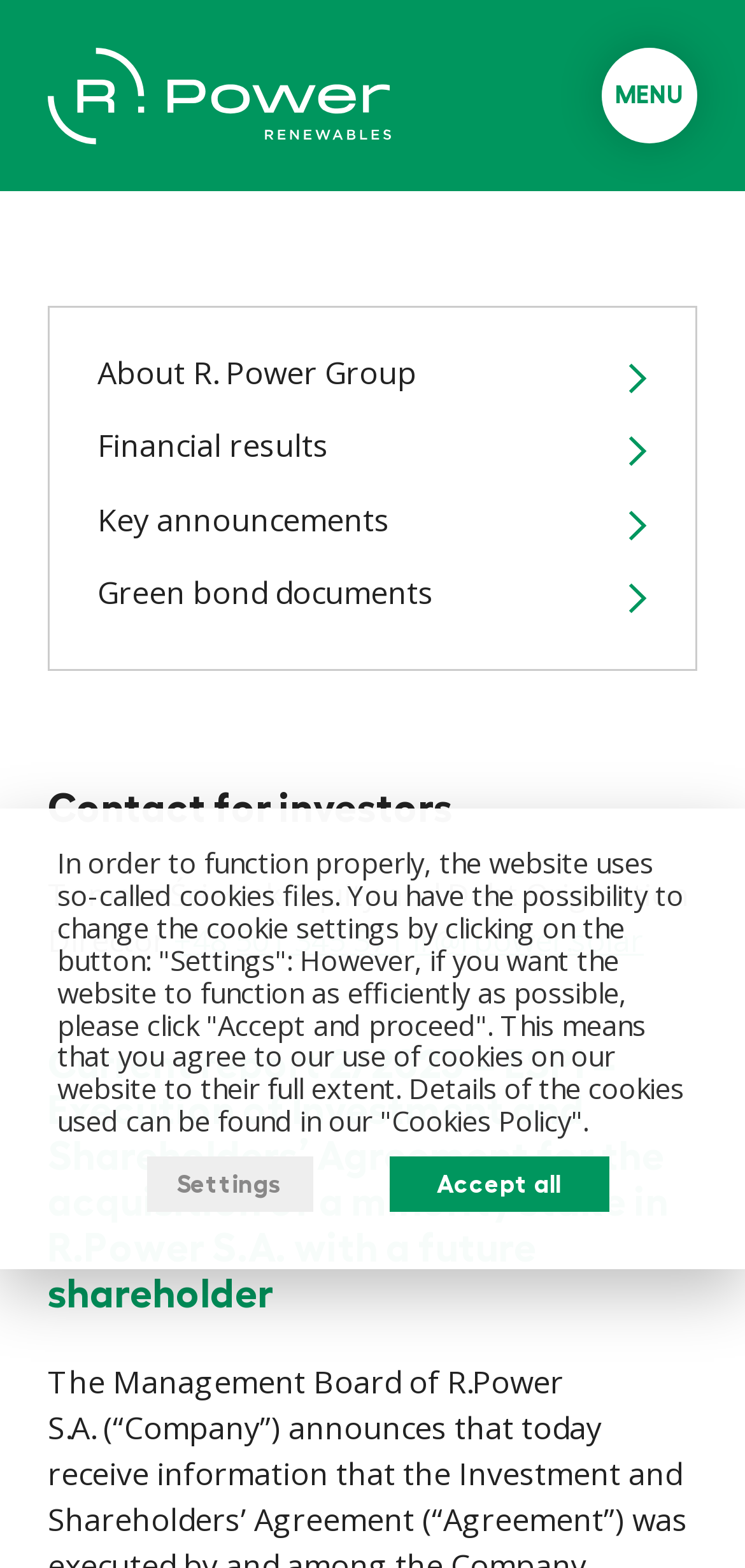Please respond in a single word or phrase: 
What is the email address for investor inquiries?

ir@rpower.solar